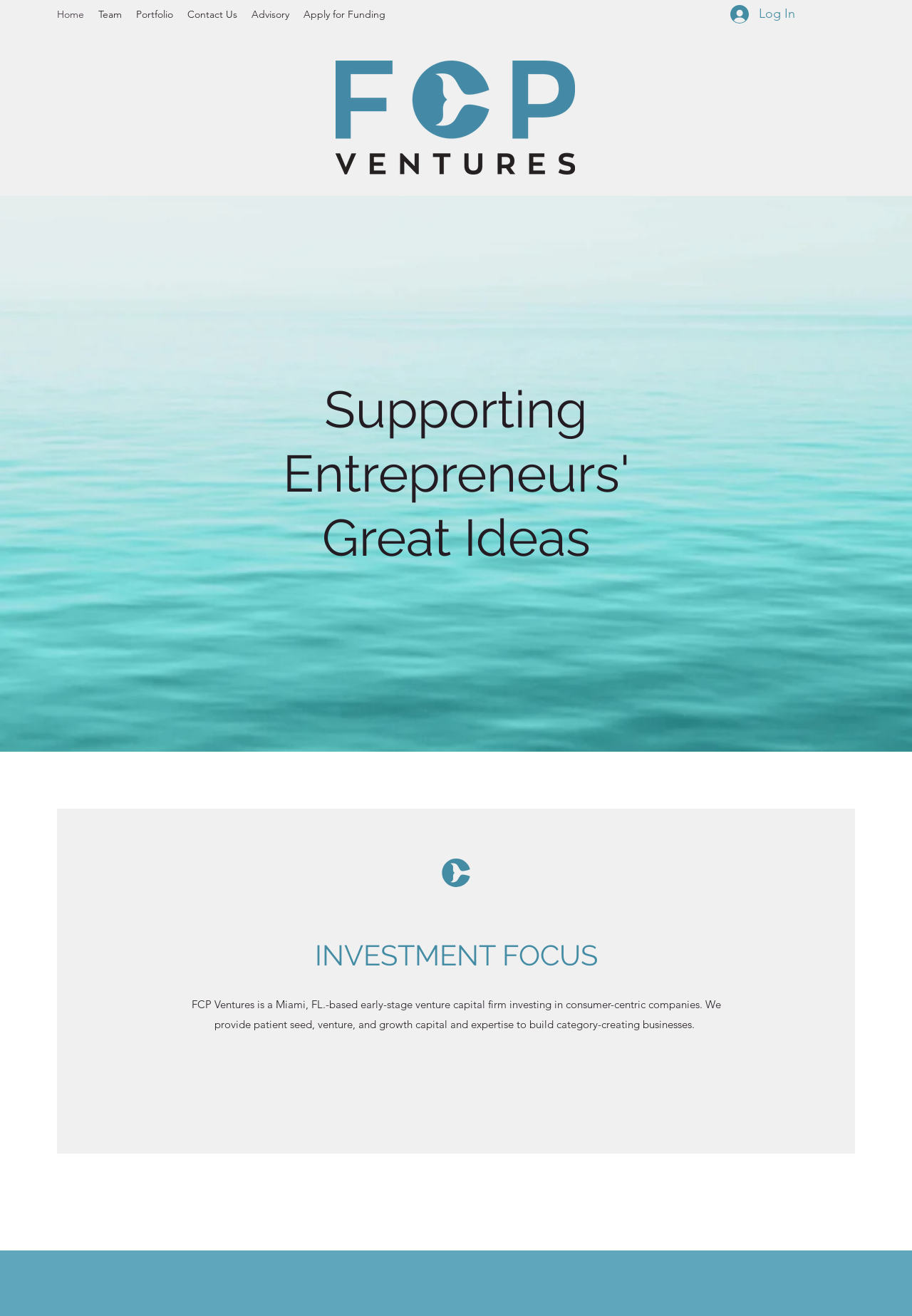Please answer the following question using a single word or phrase: 
What is the purpose of the 'Apply for Funding' link?

to apply for funding